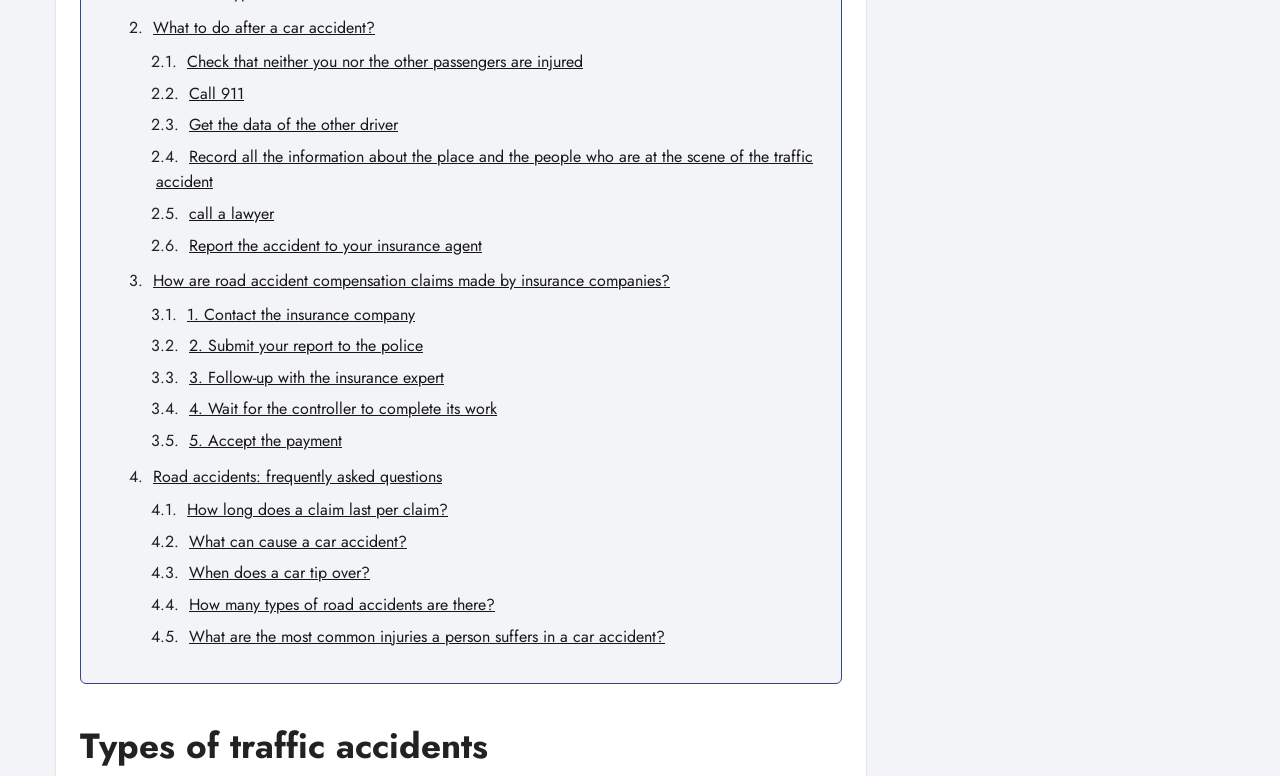Please find the bounding box coordinates for the clickable element needed to perform this instruction: "Learn about 'Types of traffic accidents'".

[0.062, 0.843, 0.657, 0.992]